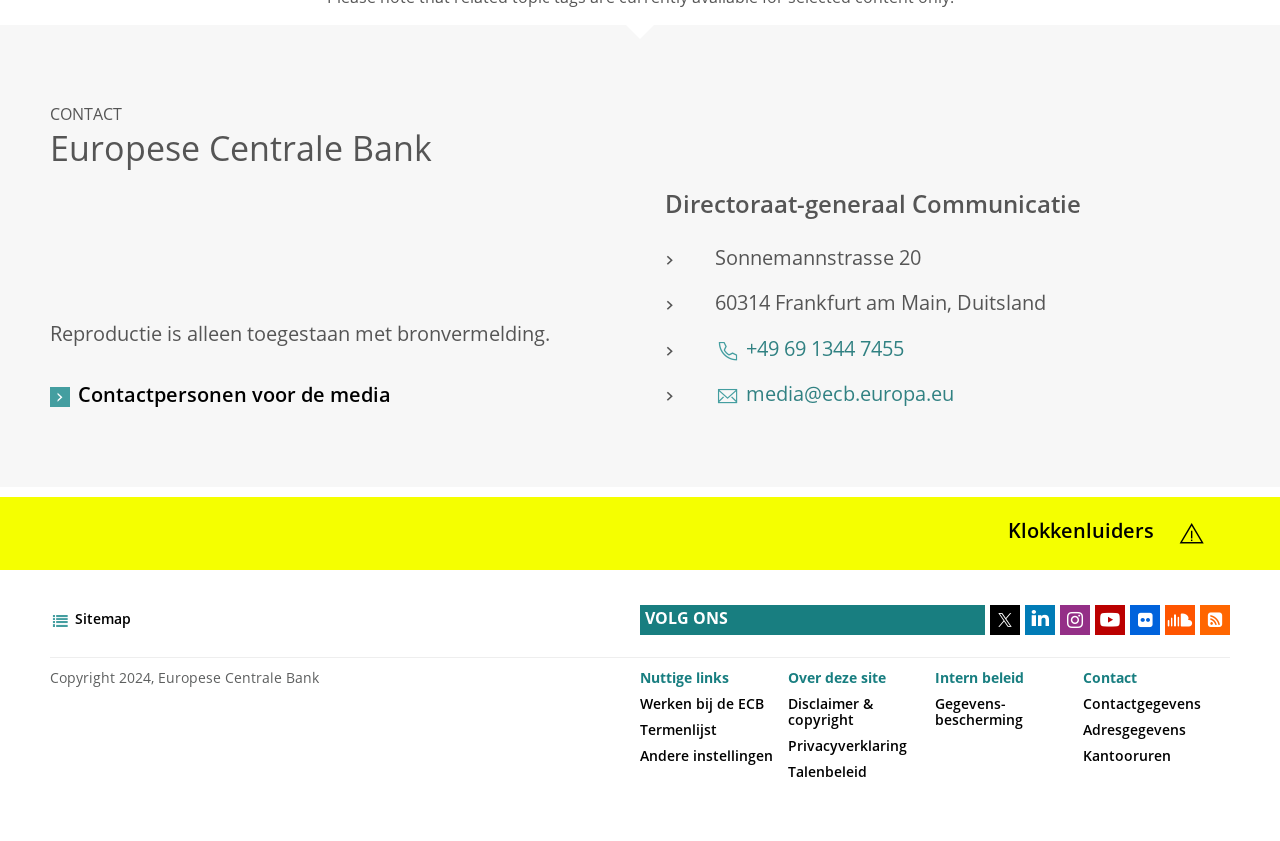How can I contact the bank?
Provide a fully detailed and comprehensive answer to the question.

The contact information of the bank can be found in the link elements located below the address. The phone number is '+49 69 1344 7455' and the email address is 'media@ecb.europa.eu'.